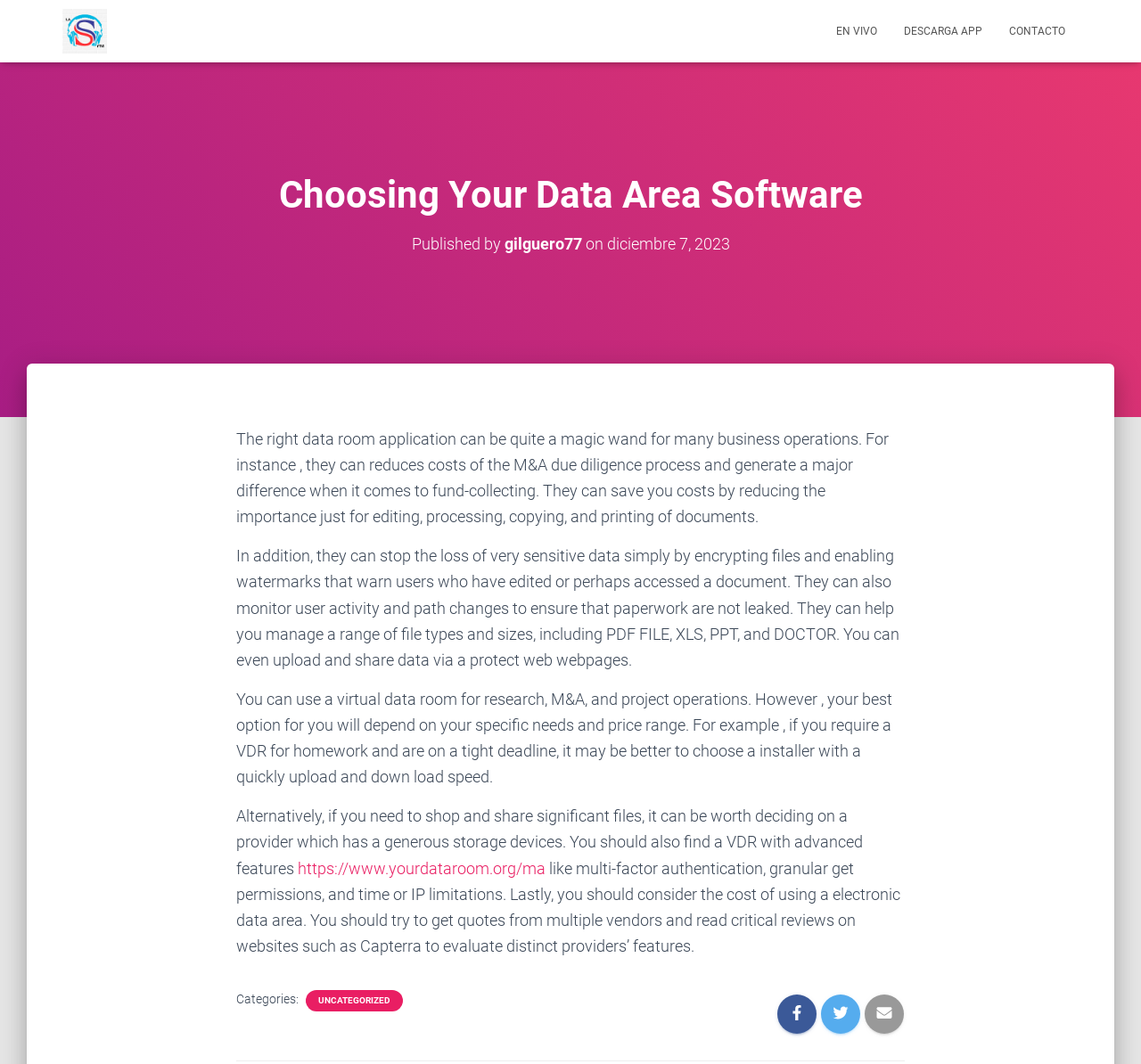What should be considered when choosing a VDR?
Refer to the image and answer the question using a single word or phrase.

Cost and features